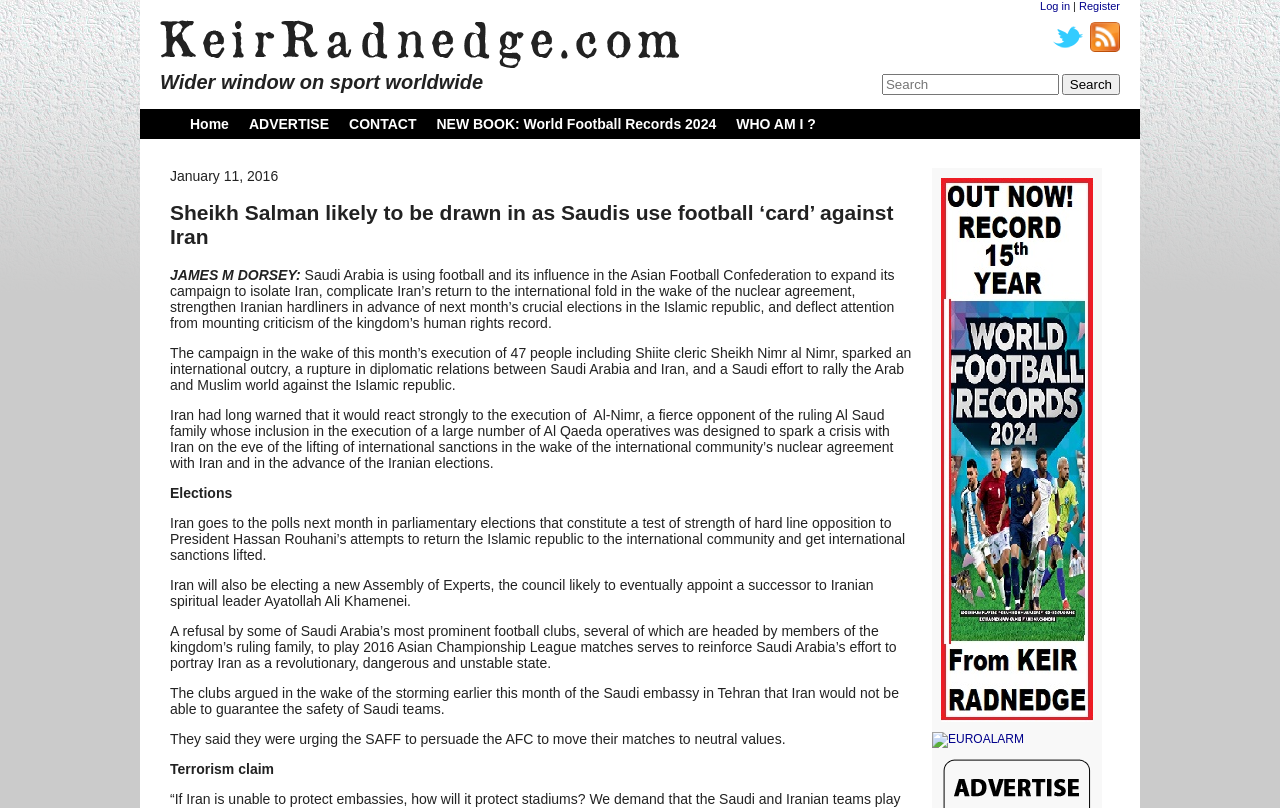Find the bounding box coordinates for the UI element whose description is: "WHO AM I ?". The coordinates should be four float numbers between 0 and 1, in the format [left, top, right, bottom].

[0.575, 0.144, 0.637, 0.163]